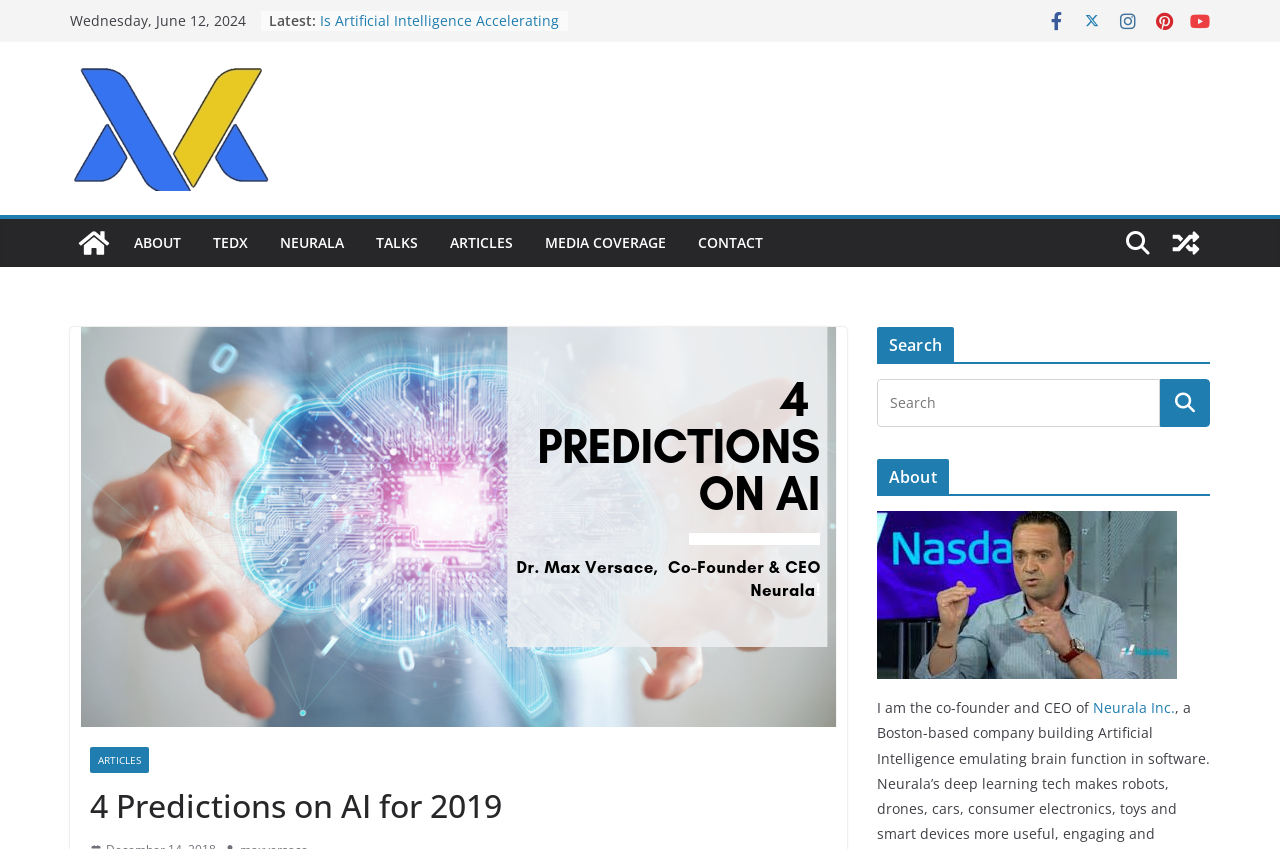Pinpoint the bounding box coordinates of the area that must be clicked to complete this instruction: "View Max Versace's profile".

[0.055, 0.077, 0.322, 0.225]